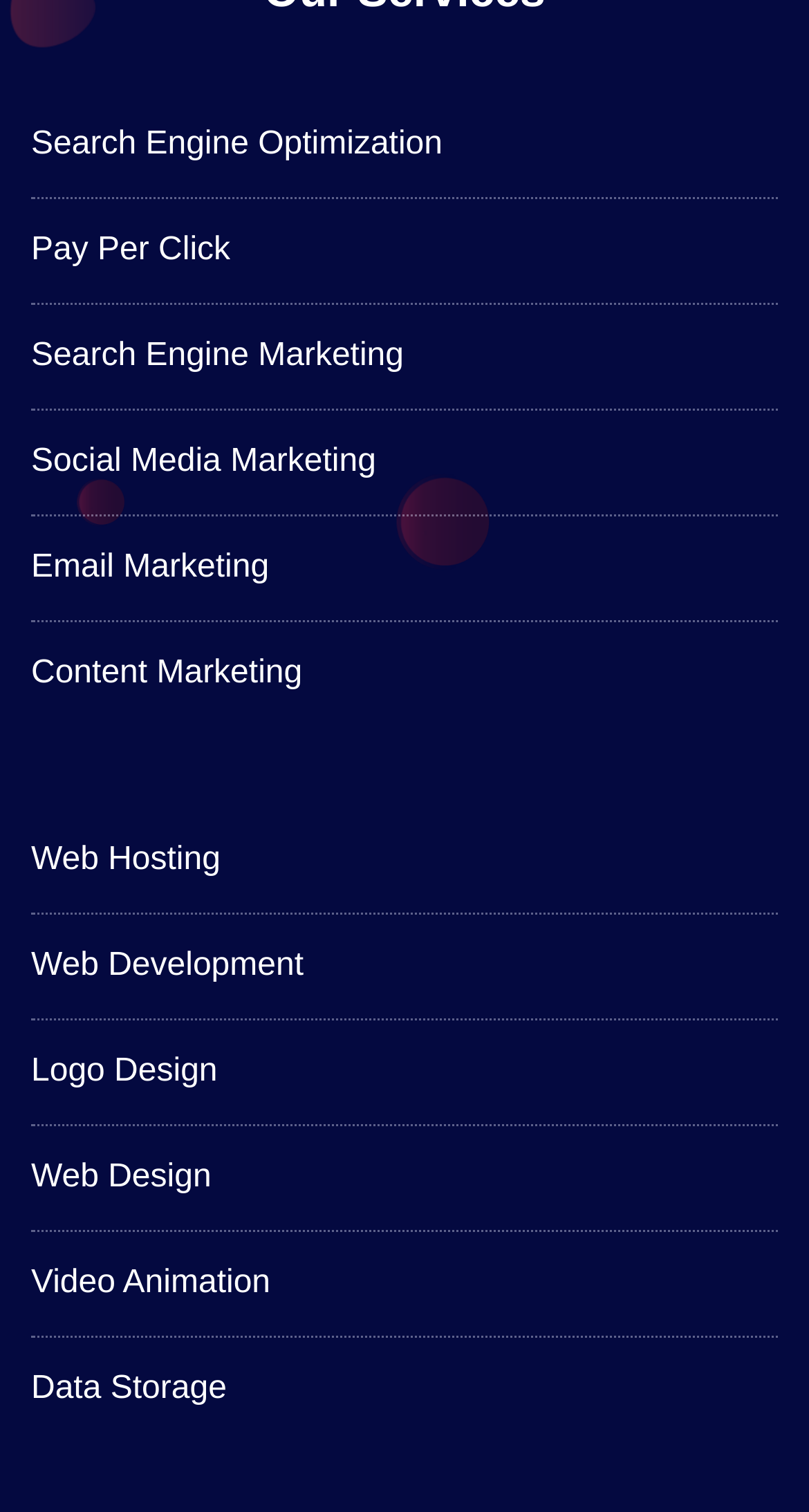Please determine the bounding box coordinates of the element to click on in order to accomplish the following task: "Learn about Search Engine Marketing". Ensure the coordinates are four float numbers ranging from 0 to 1, i.e., [left, top, right, bottom].

[0.038, 0.224, 0.499, 0.247]